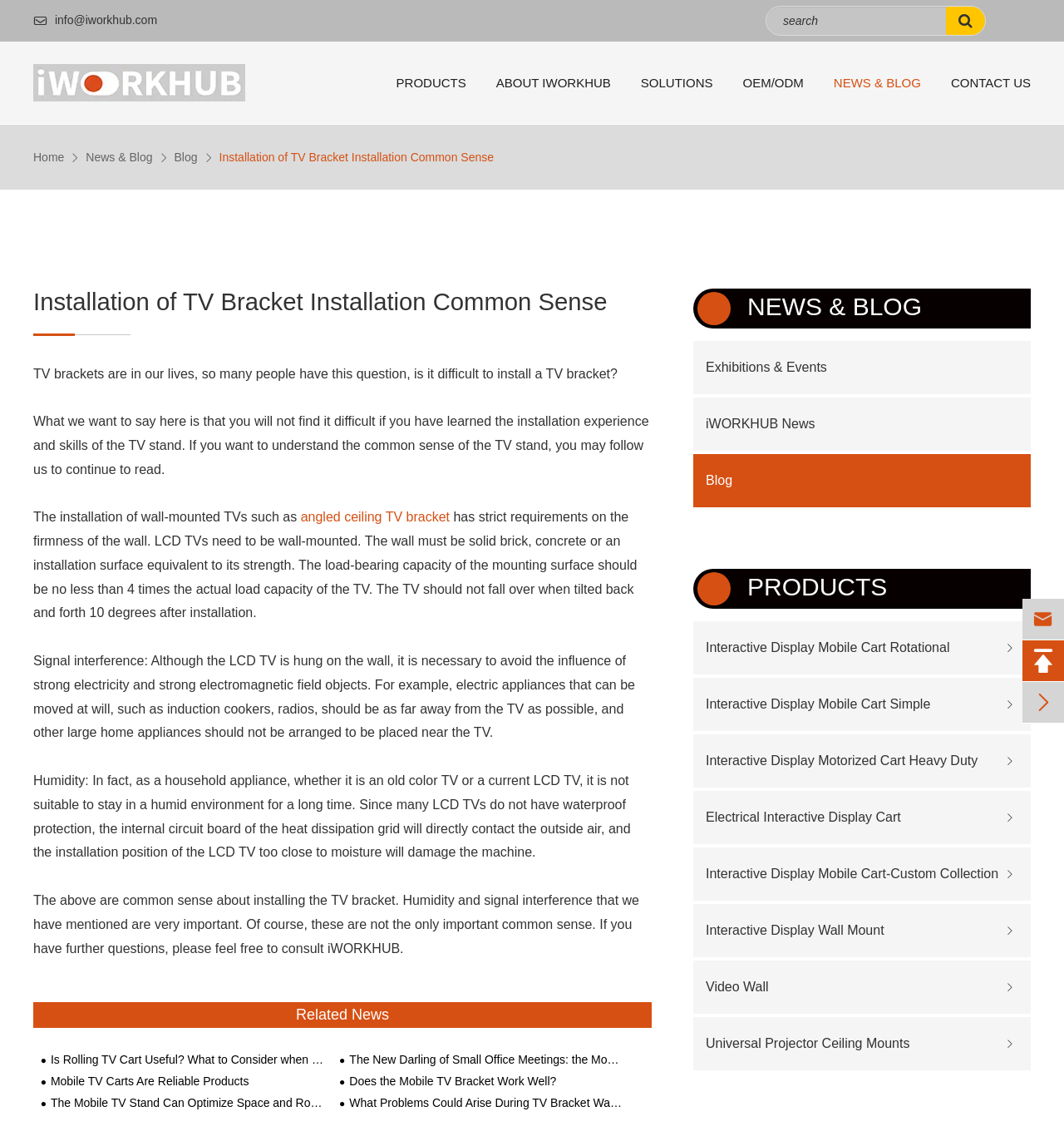Please provide a comprehensive answer to the question based on the screenshot: What type of surface is required for wall-mounted TVs?

According to the webpage, the wall must be solid brick, concrete or an installation surface equivalent to its strength to ensure the load-bearing capacity of the mounting surface is no less than 4 times the actual load capacity of the TV.